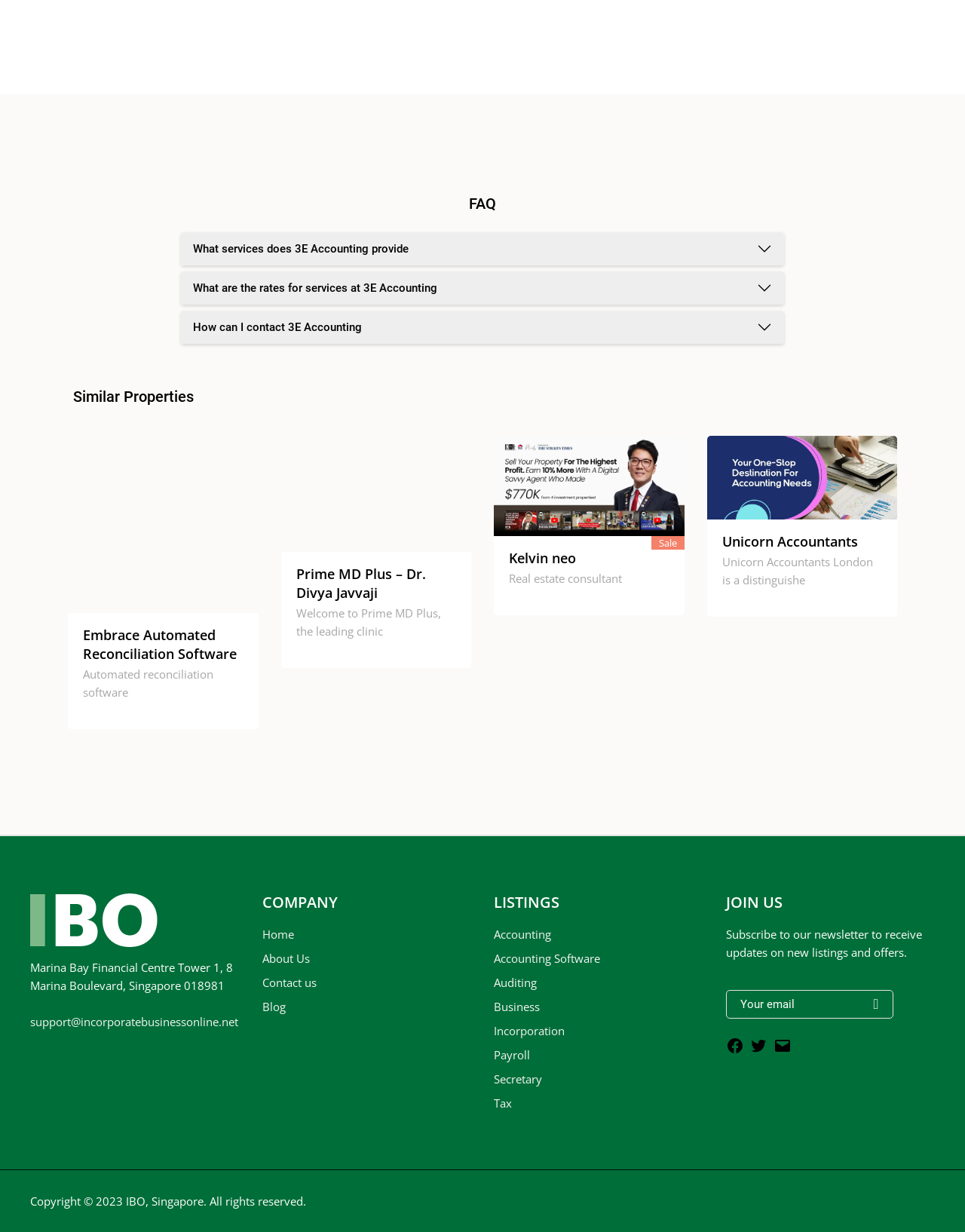Identify the bounding box of the HTML element described here: "name="your-email" placeholder="Your email"". Provide the coordinates as four float numbers between 0 and 1: [left, top, right, bottom].

[0.752, 0.804, 0.925, 0.827]